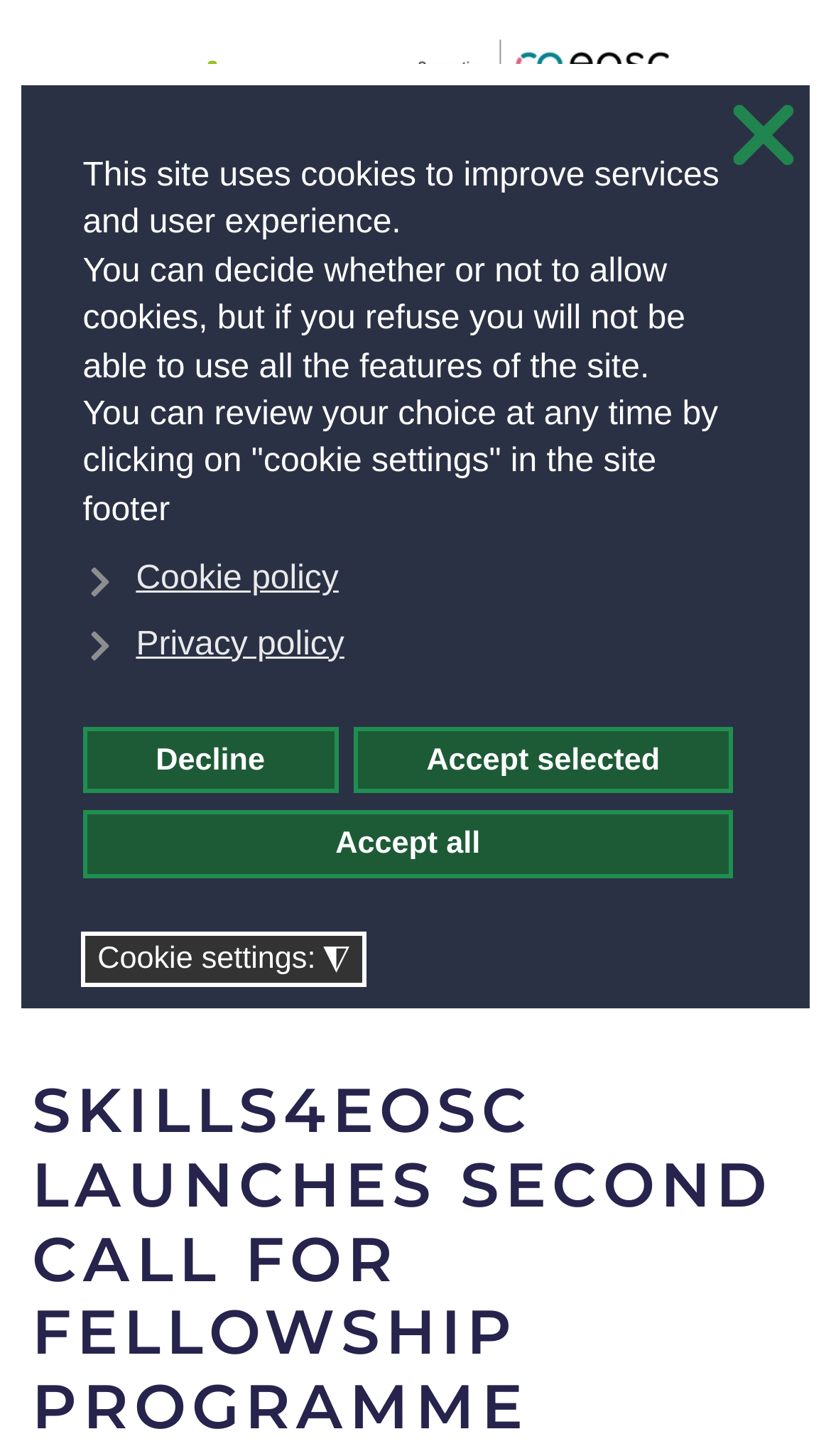Locate the bounding box coordinates of the clickable area to execute the instruction: "Go to the 'HOME' page". Provide the coordinates as four float numbers between 0 and 1, represented as [left, top, right, bottom].

[0.038, 0.262, 0.154, 0.284]